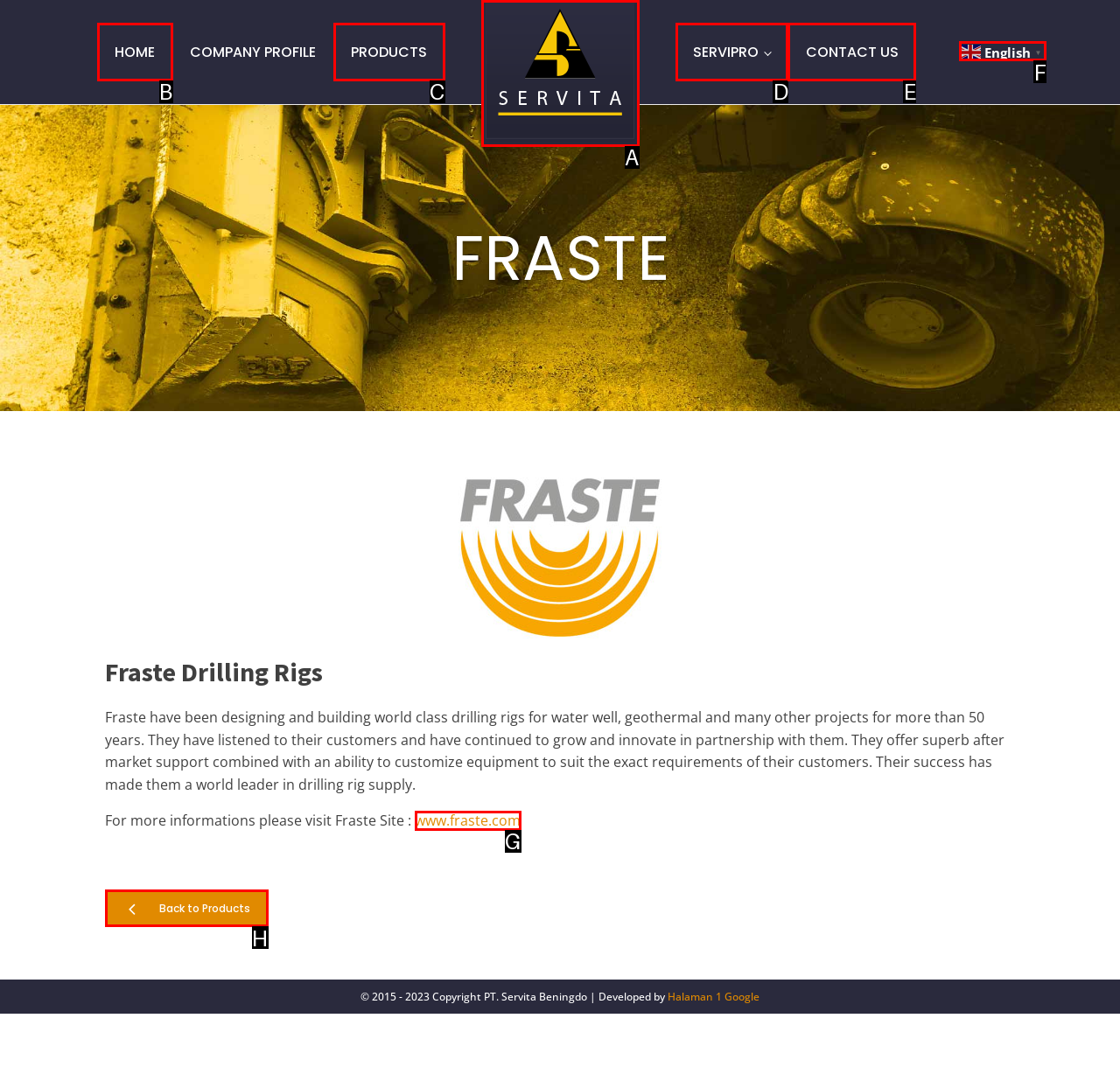Which UI element corresponds to this description: Home
Reply with the letter of the correct option.

B